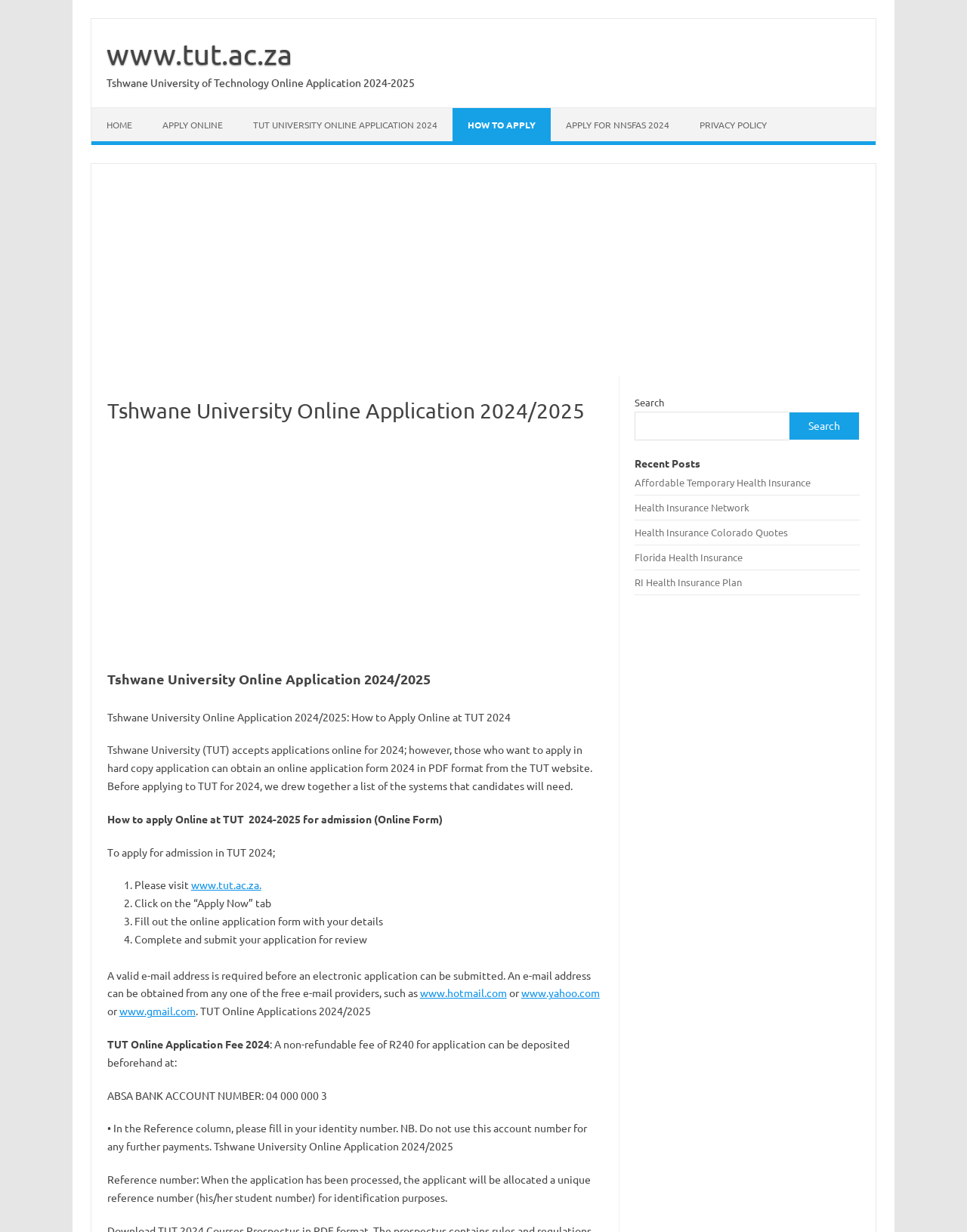Articulate a complete and detailed caption of the webpage elements.

The webpage is about Tshwane University Online Application 2024/2025. At the top, there is a link to the university's website, www.tut.ac.za, and a heading that reads "Tshwane University of Technology Online Application 2024-2025". Below this, there are several links to different sections of the website, including "HOME", "APPLY ONLINE", "TUT UNIVERSITY ONLINE APPLICATION 2024", "HOW TO APPLY", "APPLY FOR NNSFAS 2024", and "PRIVACY POLICY".

On the left side of the page, there is an advertisement iframe. Below this, there is a heading that reads "Tshwane University Online Application 2024/2025" again, followed by a paragraph of text that explains how to apply online at TUT 2024. The text is divided into several sections, each with a heading and a list of steps to follow.

The first section explains how to apply online, with steps including visiting the TUT website, clicking on the "Apply Now" tab, filling out the online application form, and submitting the application for review. The second section explains the requirement for a valid email address and provides links to free email providers such as Hotmail, Yahoo, and Gmail.

The third section discusses the TUT online application fee, which is R240, and explains how to deposit the fee into an ABSA bank account. The section also provides the bank account number and explains how to fill in the reference column with the applicant's identity number.

On the right side of the page, there is a search box with a button that says "Search". Below this, there is a heading that reads "Recent Posts" and a list of links to various health insurance-related topics, including affordable temporary health insurance, health insurance networks, and health insurance quotes for different states.

Overall, the webpage provides detailed information and guidance on how to apply online to Tshwane University for the 2024/2025 academic year.